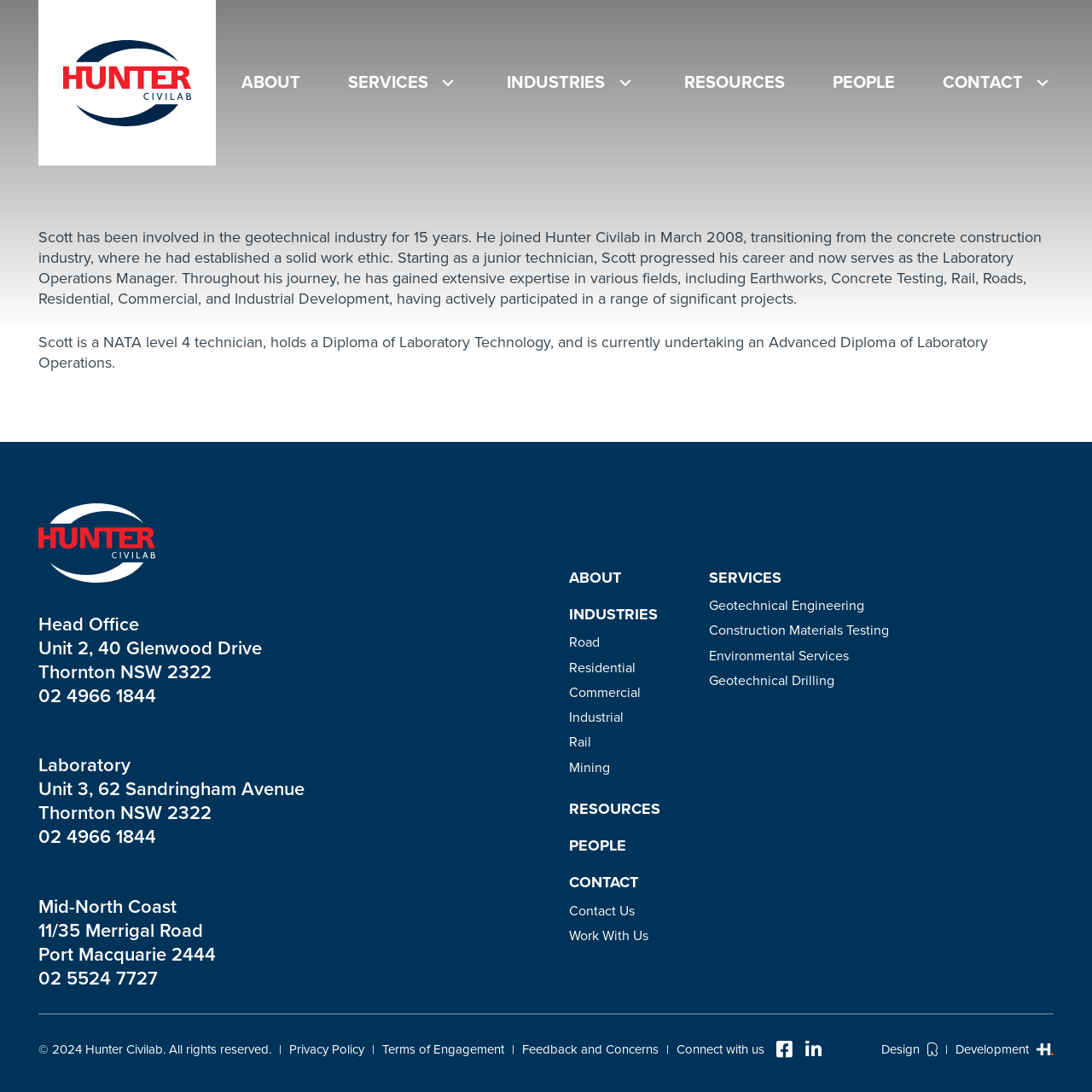What is Scott's current role? Based on the screenshot, please respond with a single word or phrase.

Laboratory Operations Manager